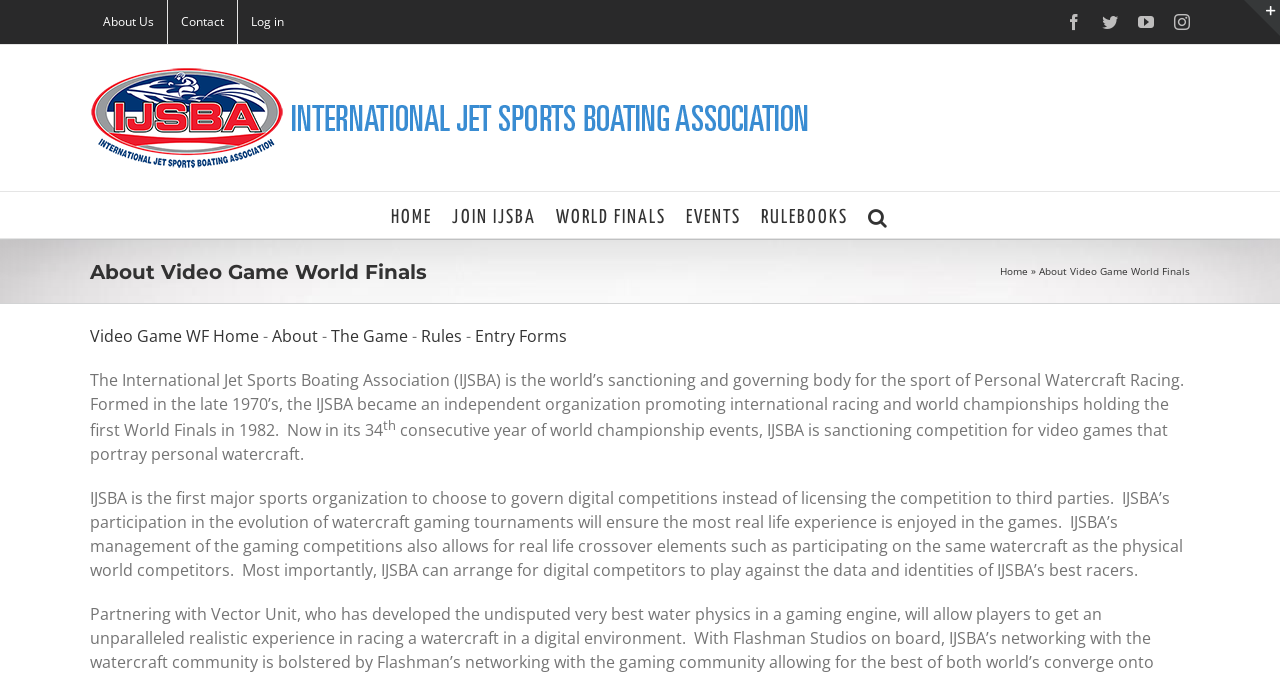Determine the coordinates of the bounding box for the clickable area needed to execute this instruction: "Search for something".

[0.678, 0.285, 0.695, 0.353]